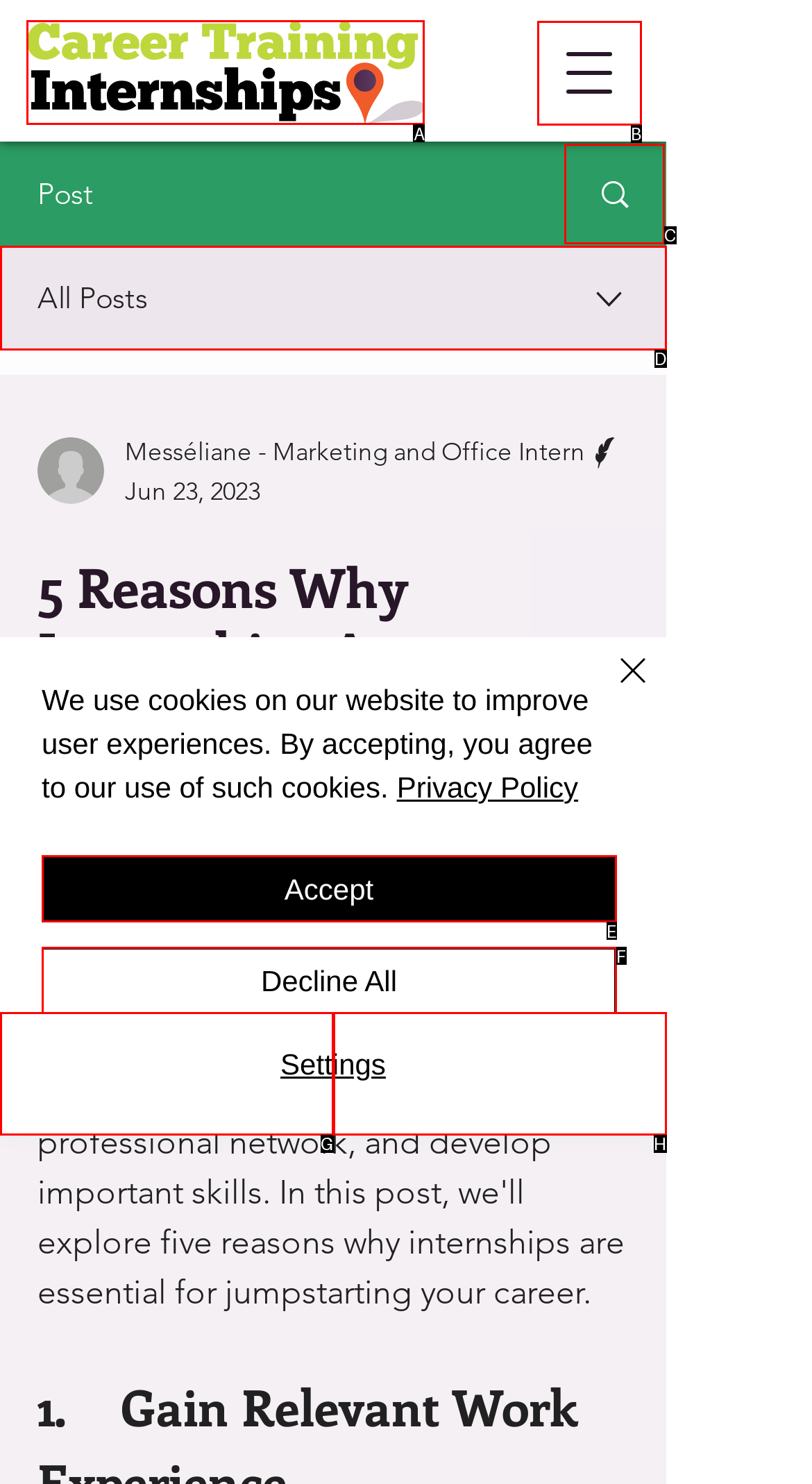Decide which letter you need to select to fulfill the task: Click Career Training Internships Logo
Answer with the letter that matches the correct option directly.

A